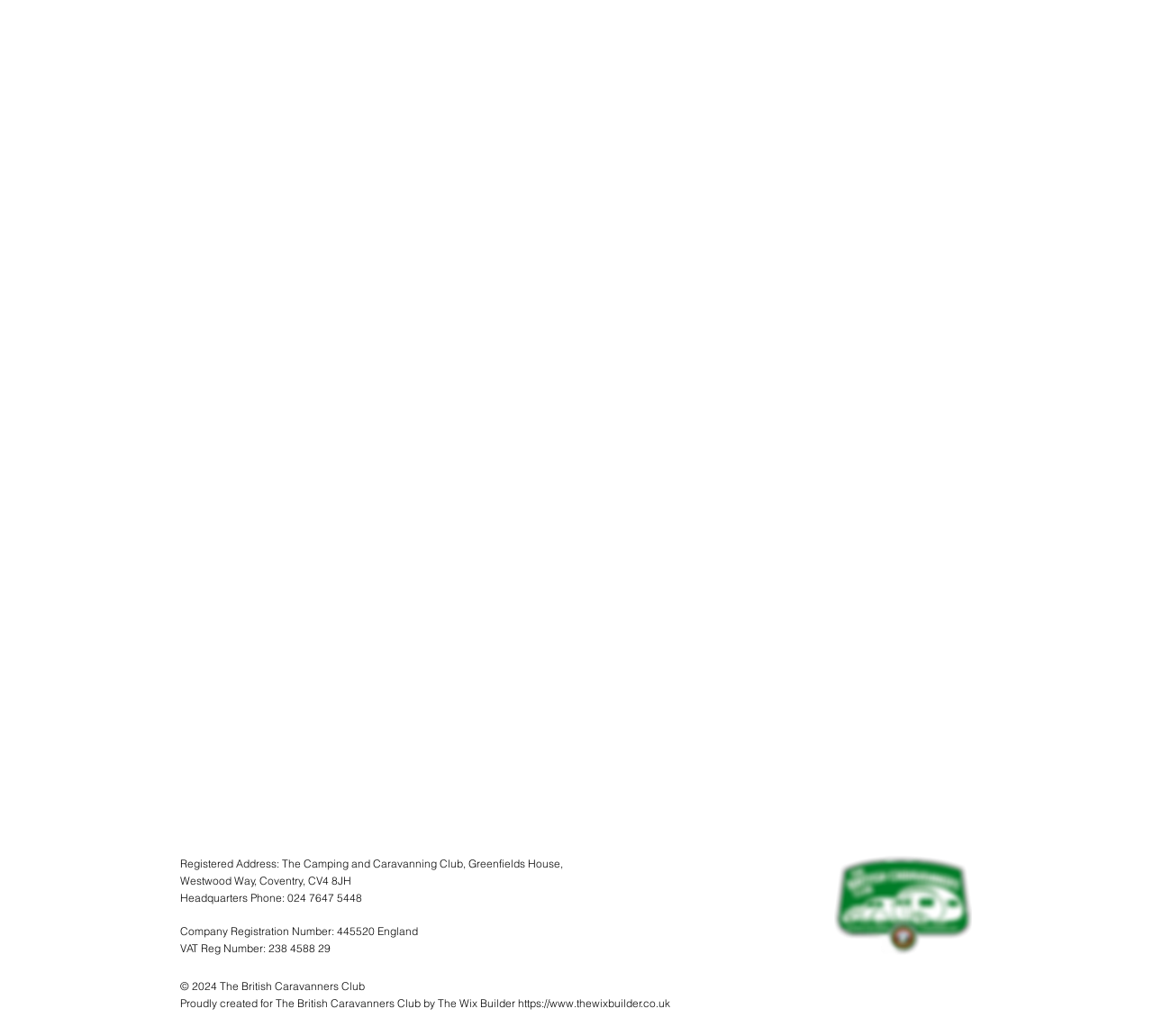What is the VAT registration number of The Camping and Caravanning Club?
Relying on the image, give a concise answer in one word or a brief phrase.

238 4588 29